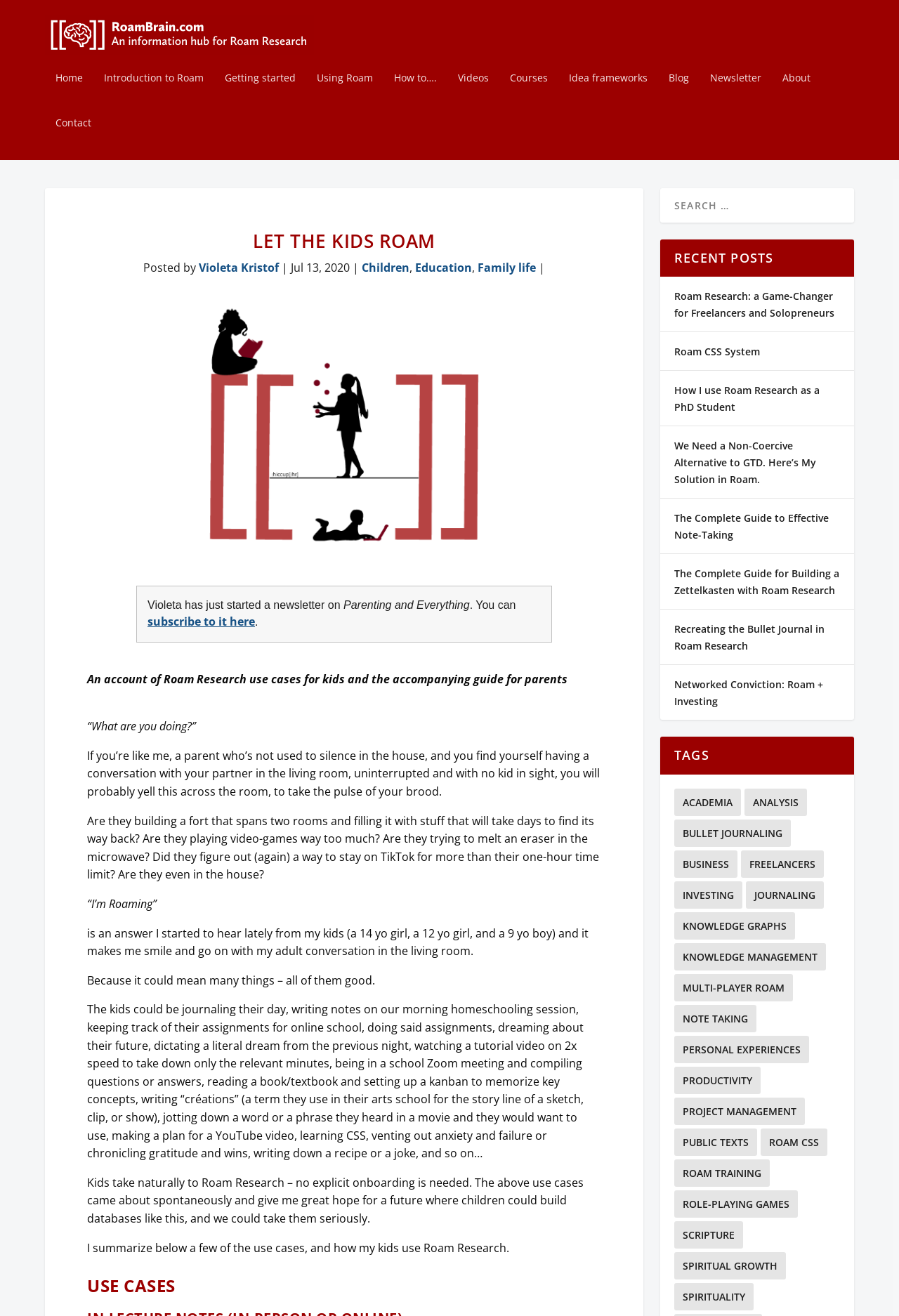Produce an extensive caption that describes everything on the webpage.

This webpage is about Roam Research, a tool for note-taking and knowledge management. At the top, there is a navigation bar with links to different sections of the website, including "Home", "Introduction to Roam", "Getting started", and others. Below the navigation bar, there is a heading "LET THE KIDS ROAM" and a subheading "Posted by Violeta Kristof" with a date "Jul 13, 2020". 

The main content of the page is an article written by Violeta Kristof, where she shares her experience of using Roam Research with her children. The article is divided into several sections, including "USE CASES" and "TAGS". In the "USE CASES" section, Violeta describes how her children use Roam Research for various activities such as journaling, writing notes, and creating databases. 

On the right side of the page, there are several sections, including "RECENT POSTS" and "TAGS". The "RECENT POSTS" section lists several links to other articles on the website, while the "TAGS" section lists various tags or categories, such as "Academia", "Analysis", "Bullet Journaling", and others, each with a link to related articles. 

At the top right corner of the page, there is a search box where users can search for specific content on the website. Overall, the webpage is well-organized and easy to navigate, with a clear structure and relevant content related to Roam Research and its applications.